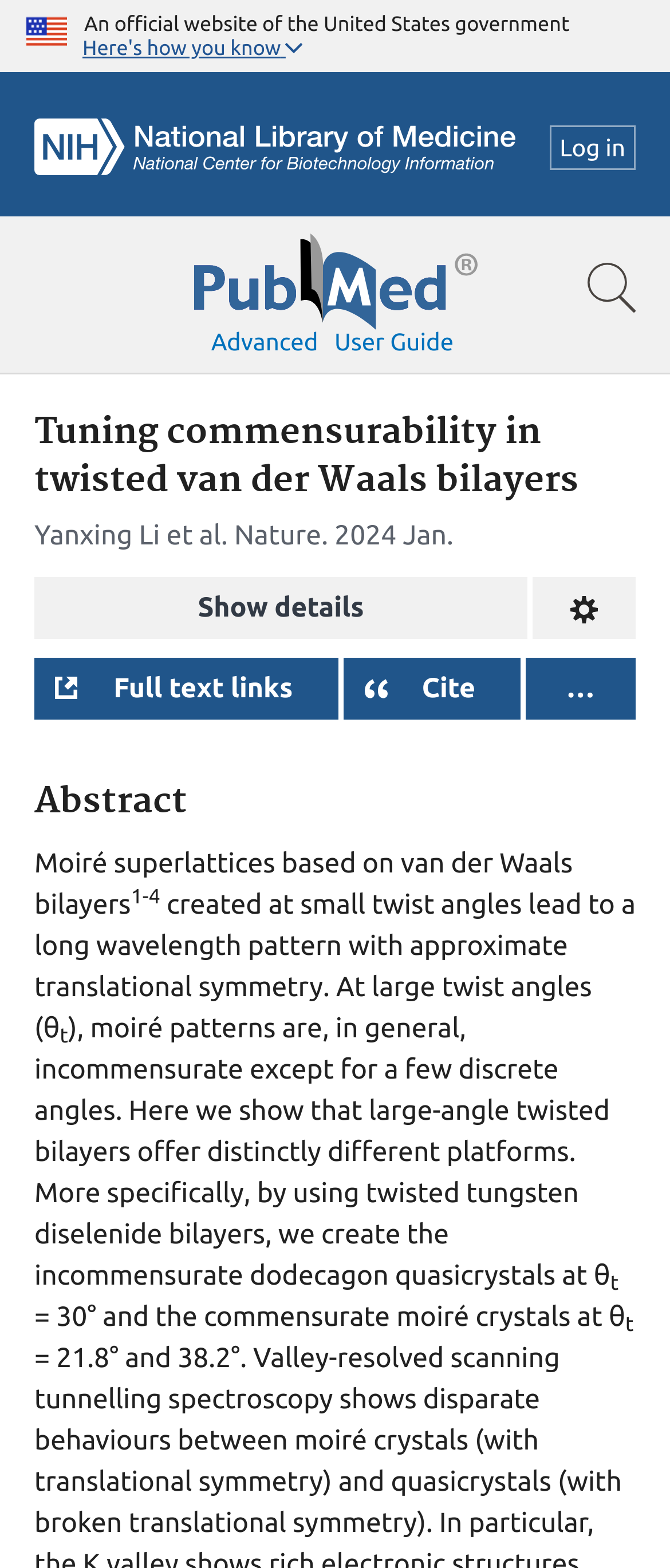Using the description: "Log in", identify the bounding box of the corresponding UI element in the screenshot.

[0.82, 0.08, 0.949, 0.108]